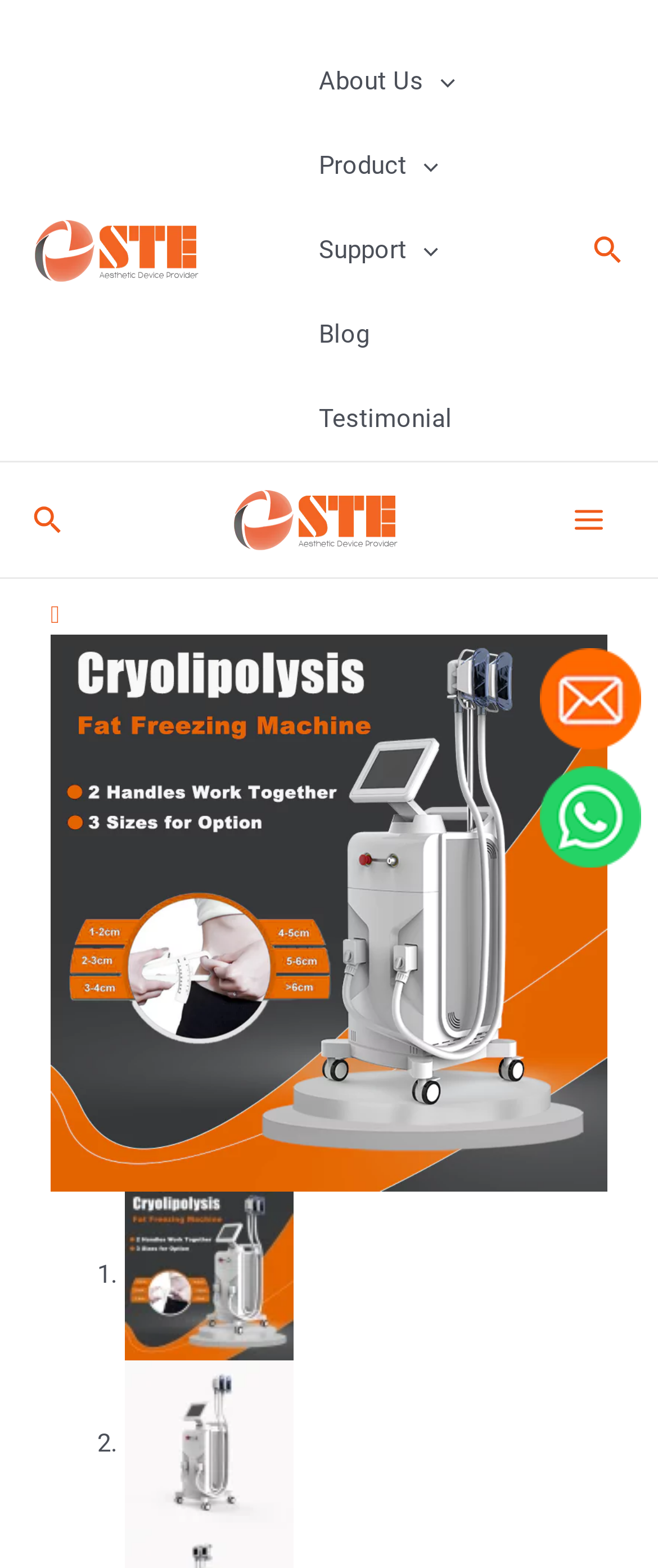Please mark the bounding box coordinates of the area that should be clicked to carry out the instruction: "Click the 'Unsupervised Key Event Detection from Massive Text Corpora' link".

None